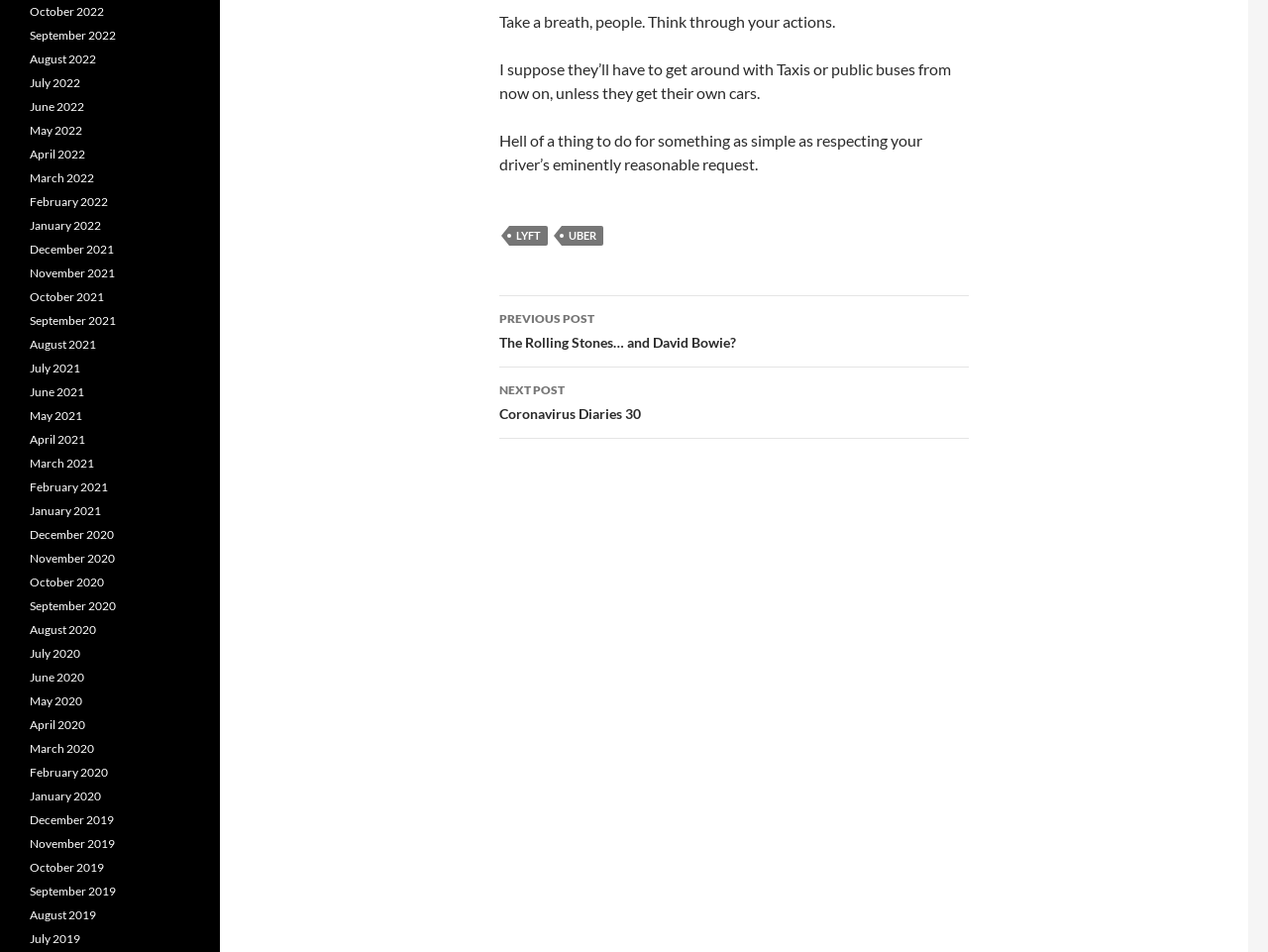Can you pinpoint the bounding box coordinates for the clickable element required for this instruction: "View posts from October 2022"? The coordinates should be four float numbers between 0 and 1, i.e., [left, top, right, bottom].

[0.023, 0.004, 0.082, 0.02]